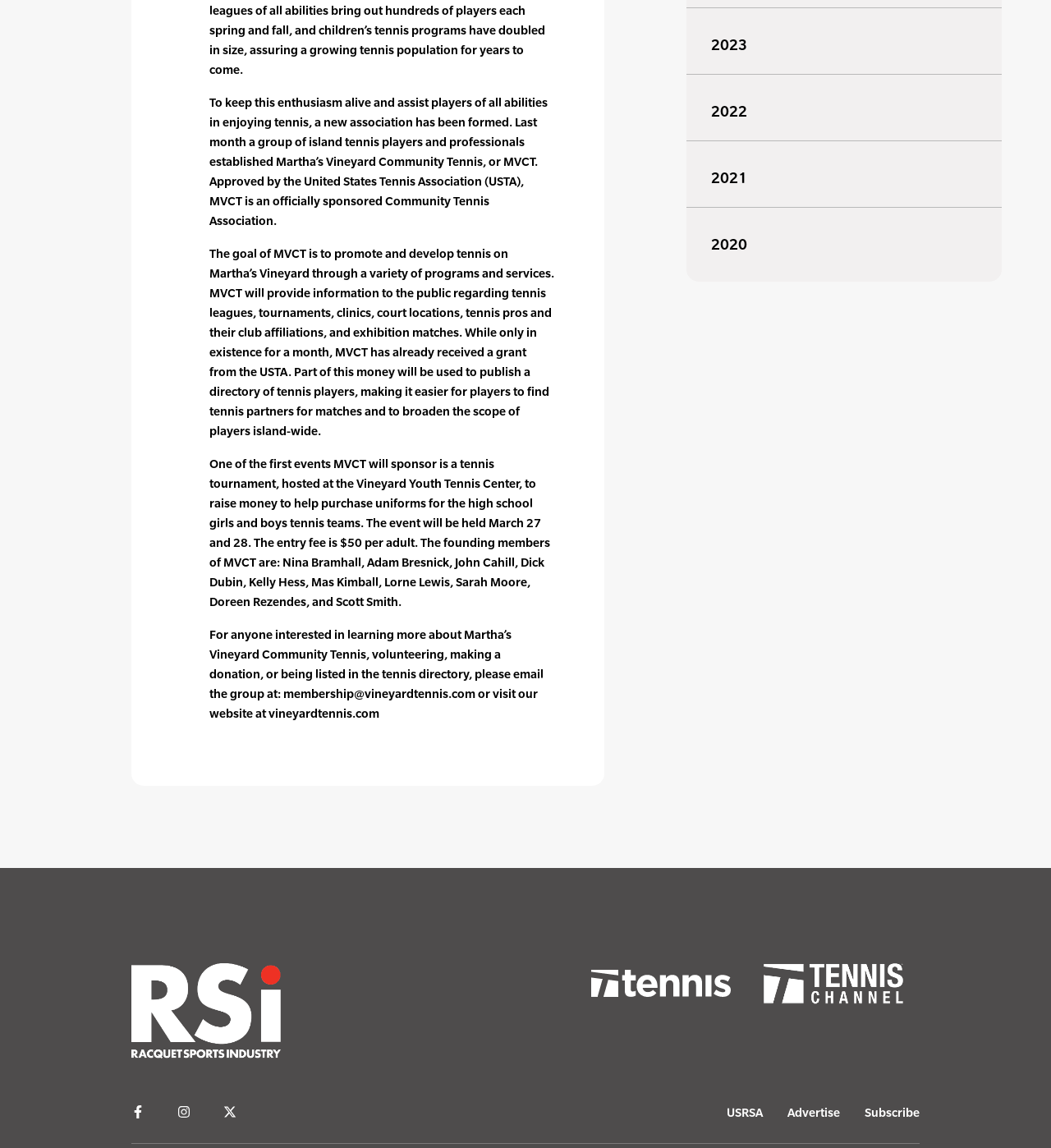Find the bounding box coordinates of the element you need to click on to perform this action: 'Email the group at membership@vineyardtennis.com'. The coordinates should be represented by four float values between 0 and 1, in the format [left, top, right, bottom].

[0.27, 0.598, 0.452, 0.61]